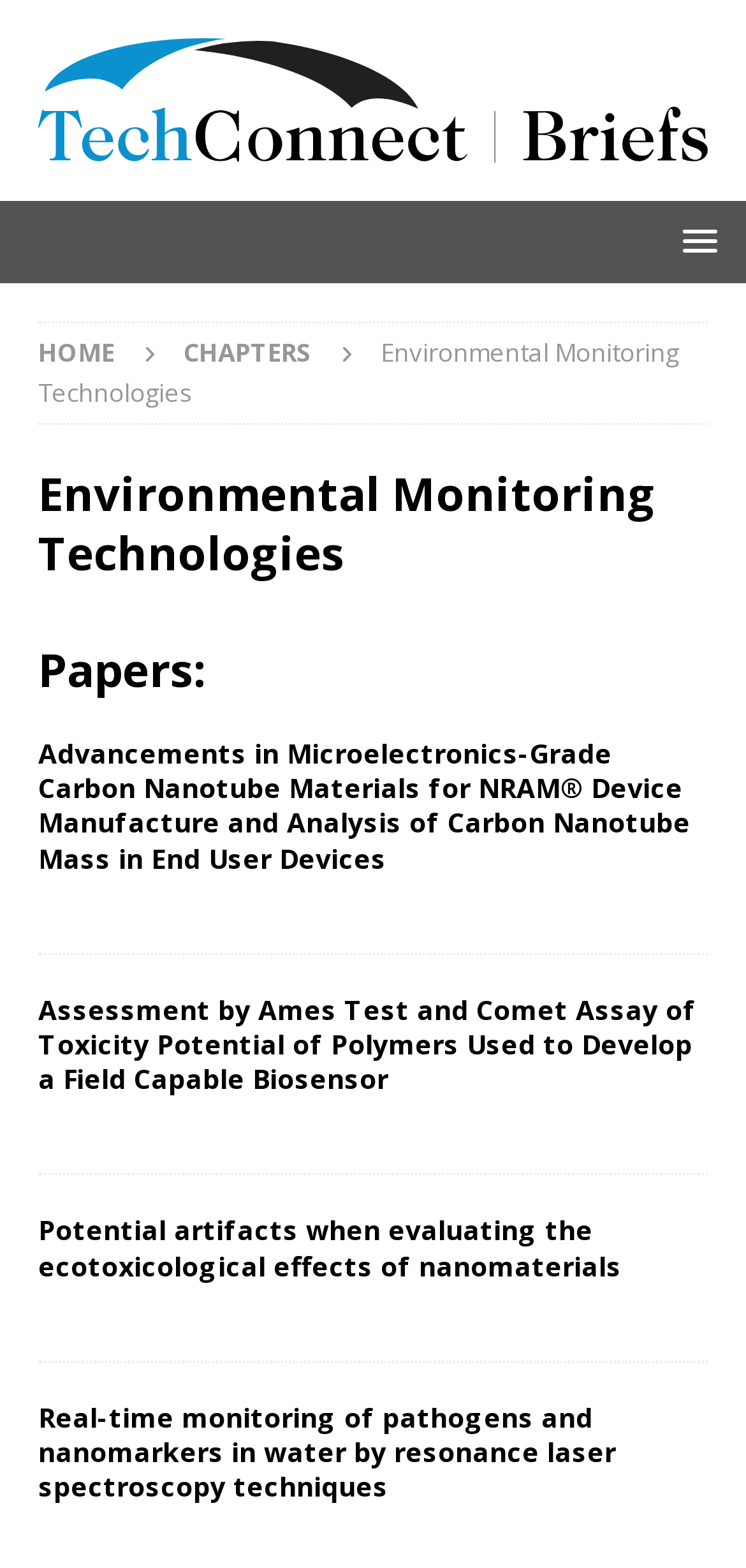Please answer the following question using a single word or phrase: 
What is the title of the first article?

Advancements in Microelectronics-Grade Carbon Nanotube Materials